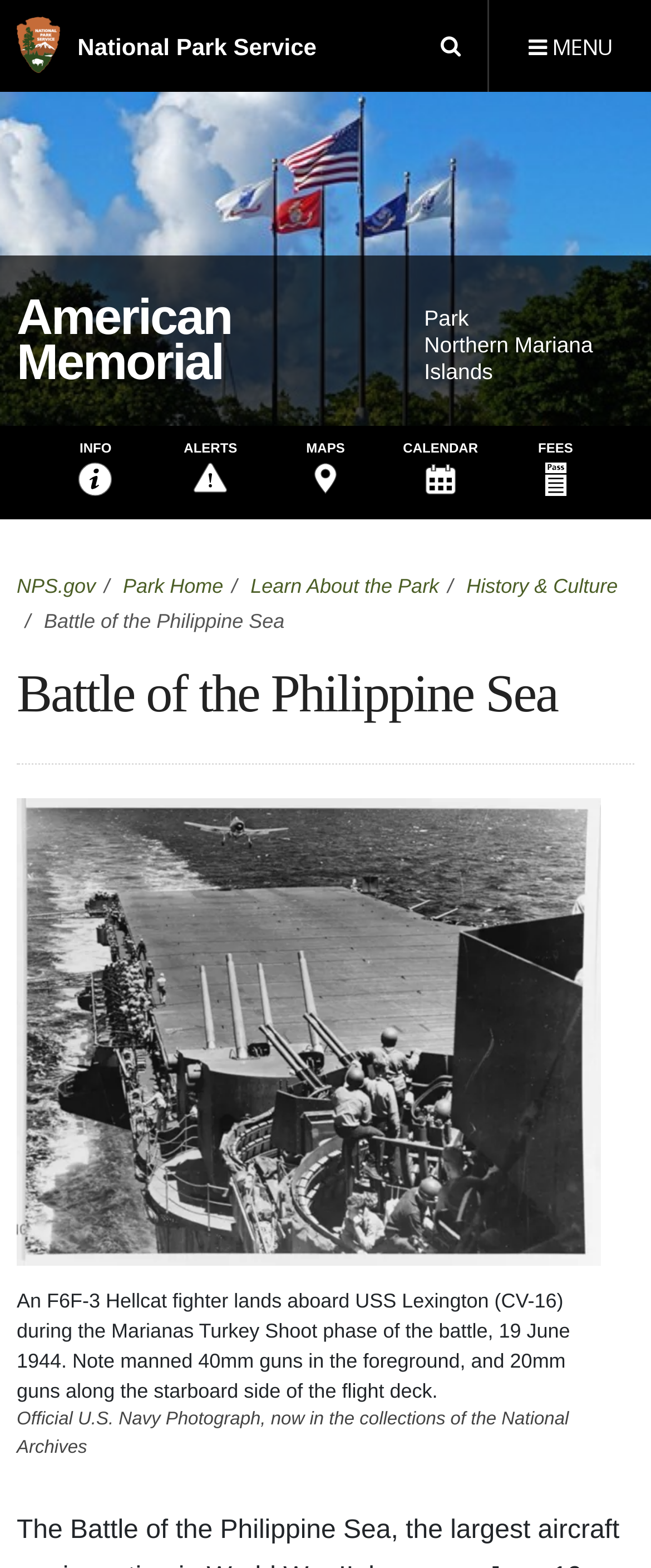Please identify the bounding box coordinates for the region that you need to click to follow this instruction: "Visit the American Memorial page".

[0.026, 0.188, 0.6, 0.246]